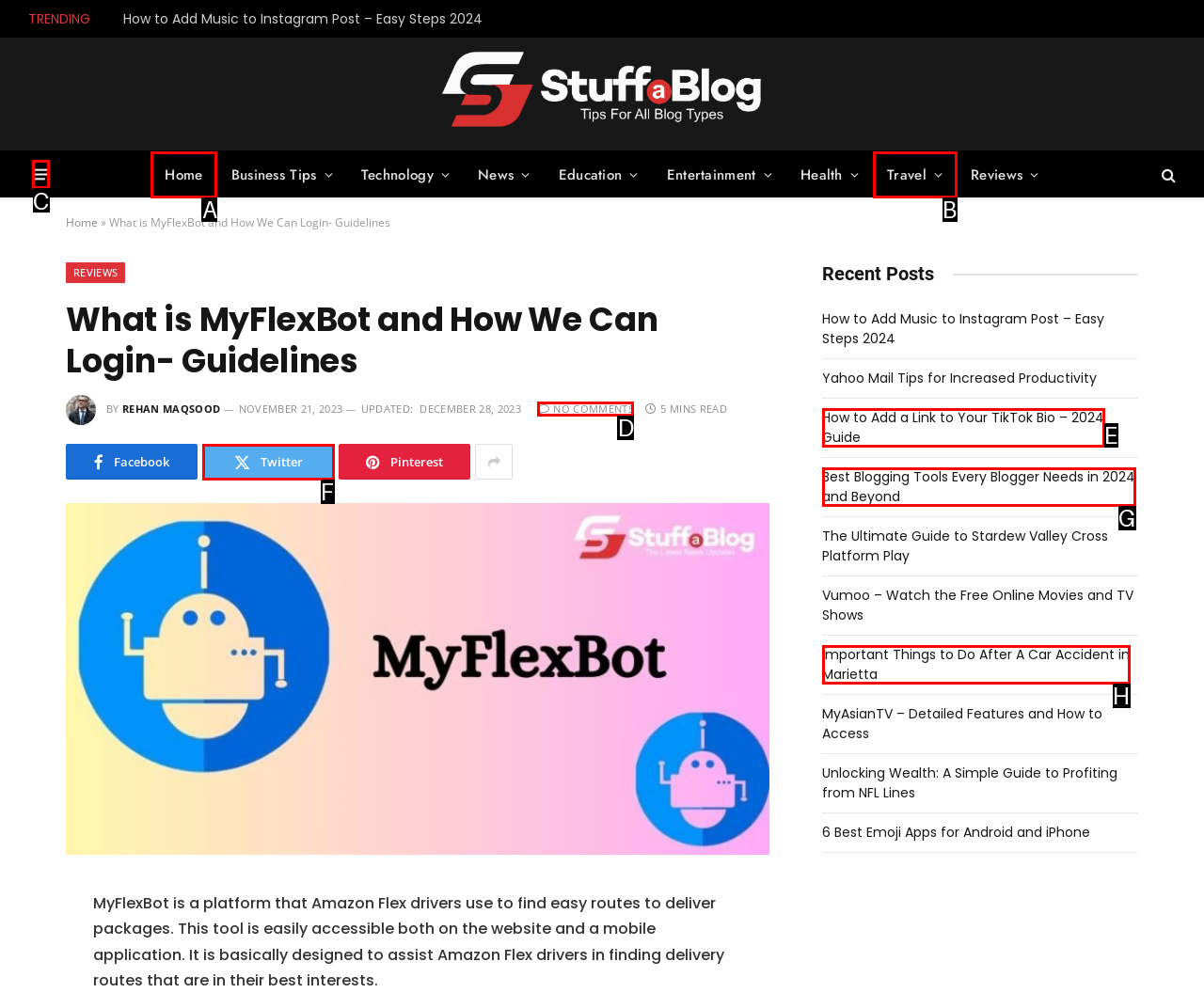For the task "Click on the 'Menu' button", which option's letter should you click? Answer with the letter only.

C